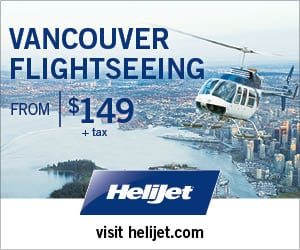Using the information in the image, give a detailed answer to the following question: What is the website to visit for more information?

The call to action in the image encourages viewers to 'visit helijet.com' for more information about the helicopter sightseeing tours in Vancouver.